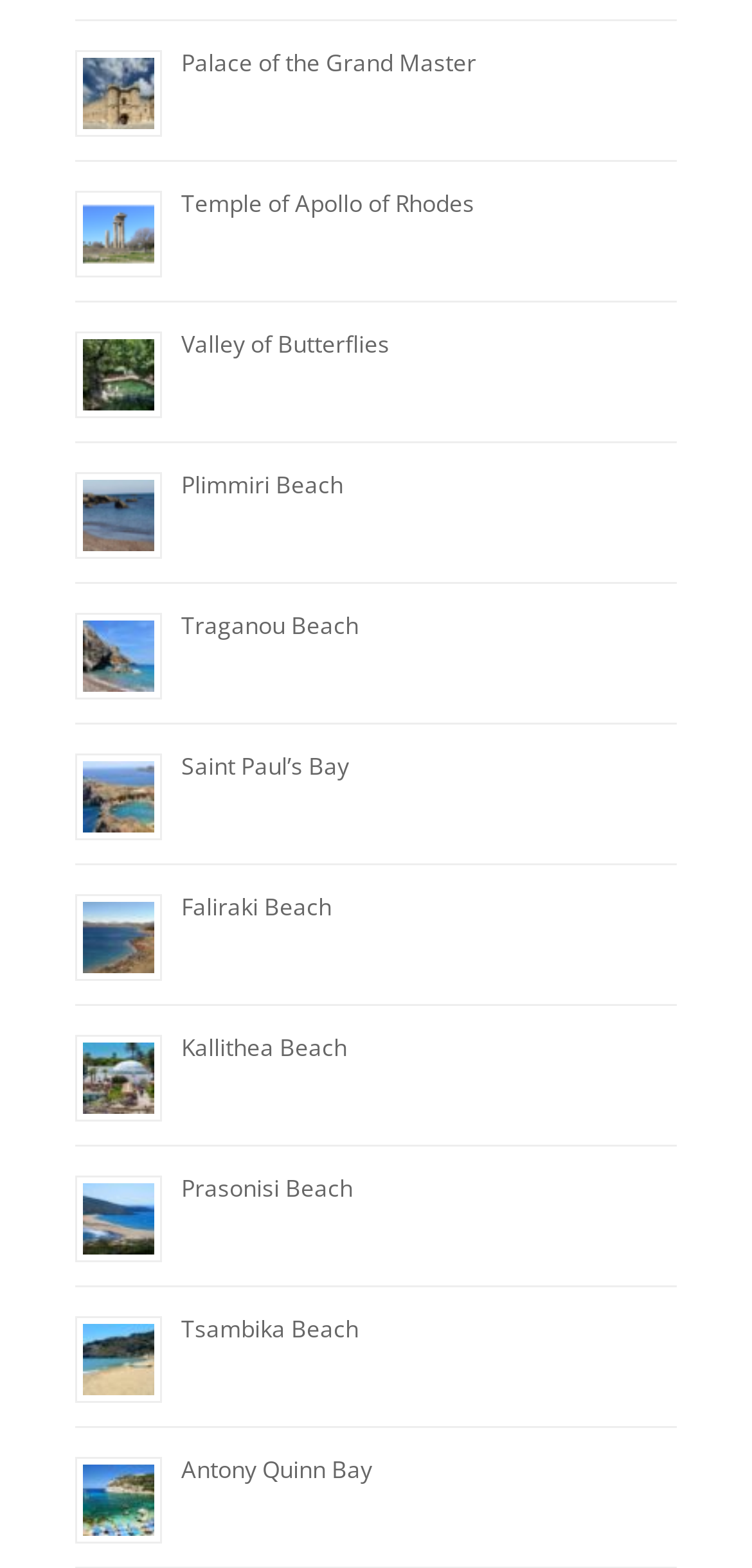What is the last beach listed?
Use the information from the screenshot to give a comprehensive response to the question.

I looked at the last heading and link, and it corresponds to Antony Quinn Bay, which is a beach.